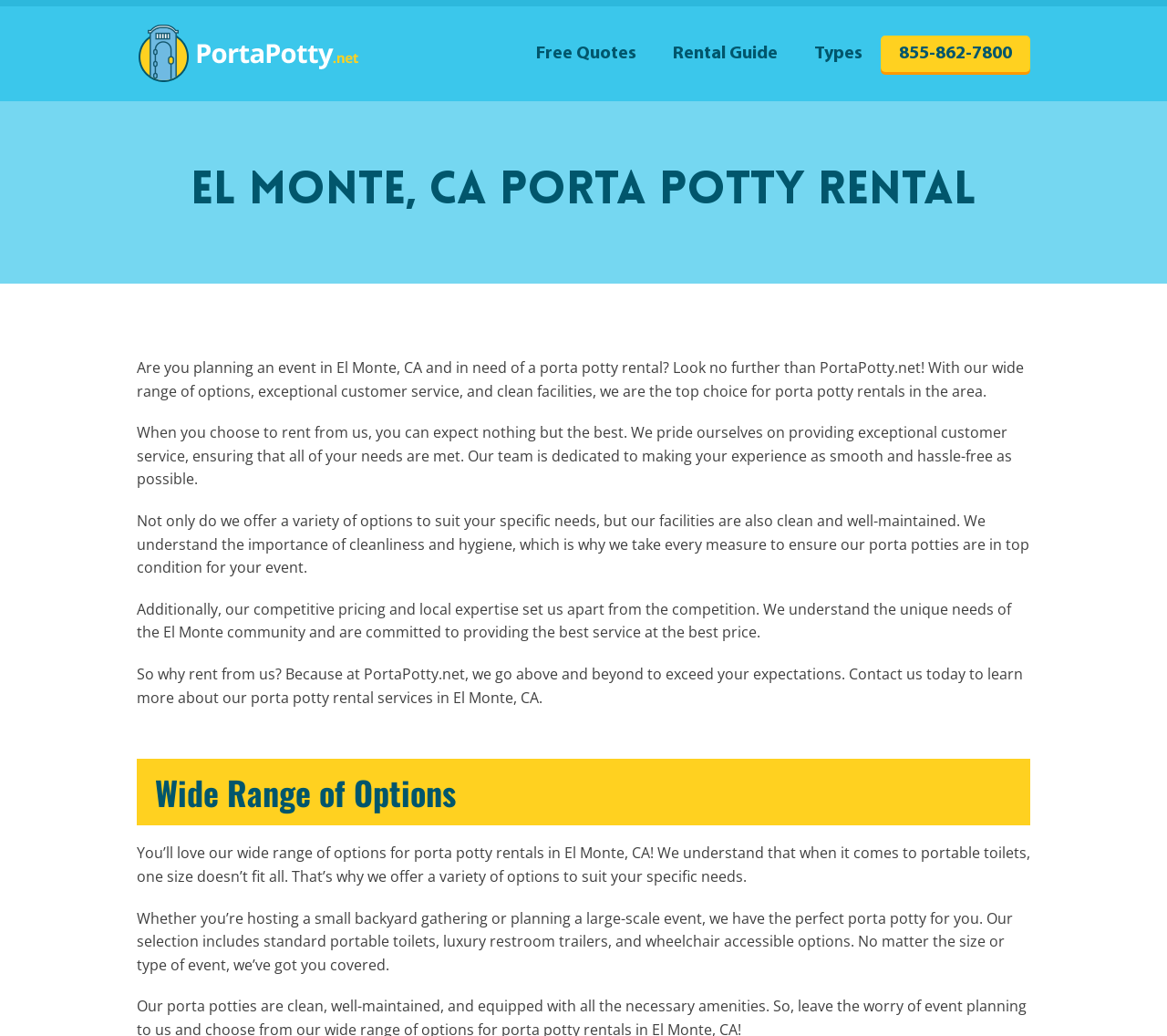What sets PortaPotty.net apart from the competition?
Look at the image and answer with only one word or phrase.

Competitive pricing and local expertise